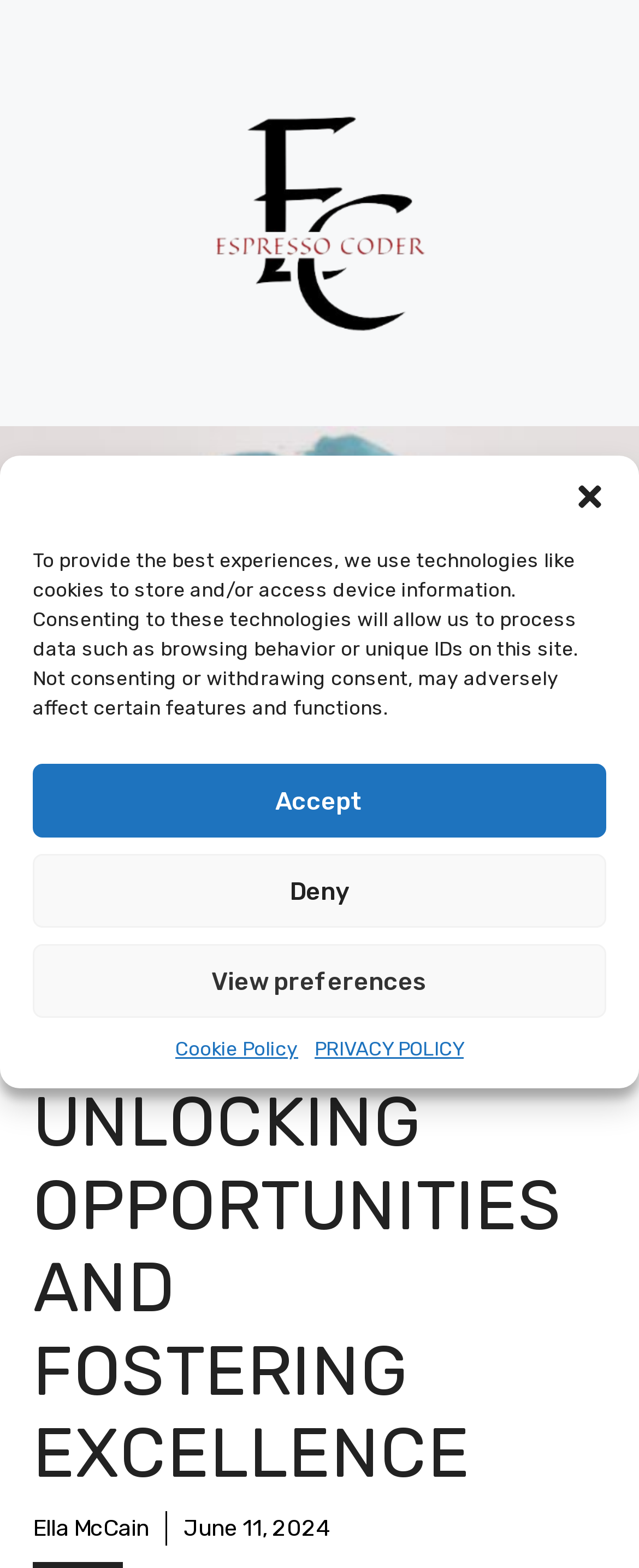Extract the primary headline from the webpage and present its text.

MYUTAMPA: UNLOCKING OPPORTUNITIES AND FOSTERING EXCELLENCE